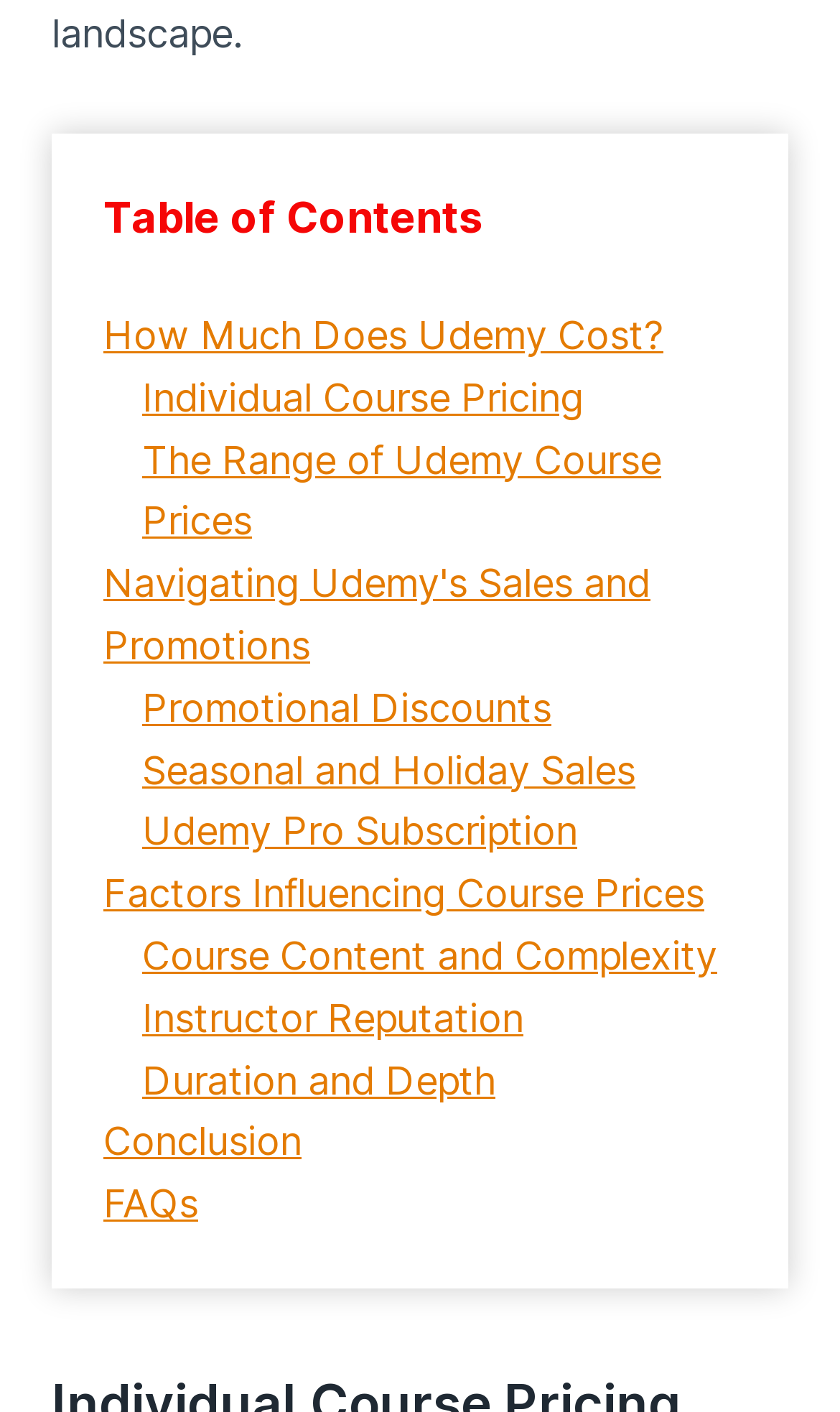Answer the question below with a single word or a brief phrase: 
What is the purpose of the 'Table of Contents' section?

To navigate the webpage